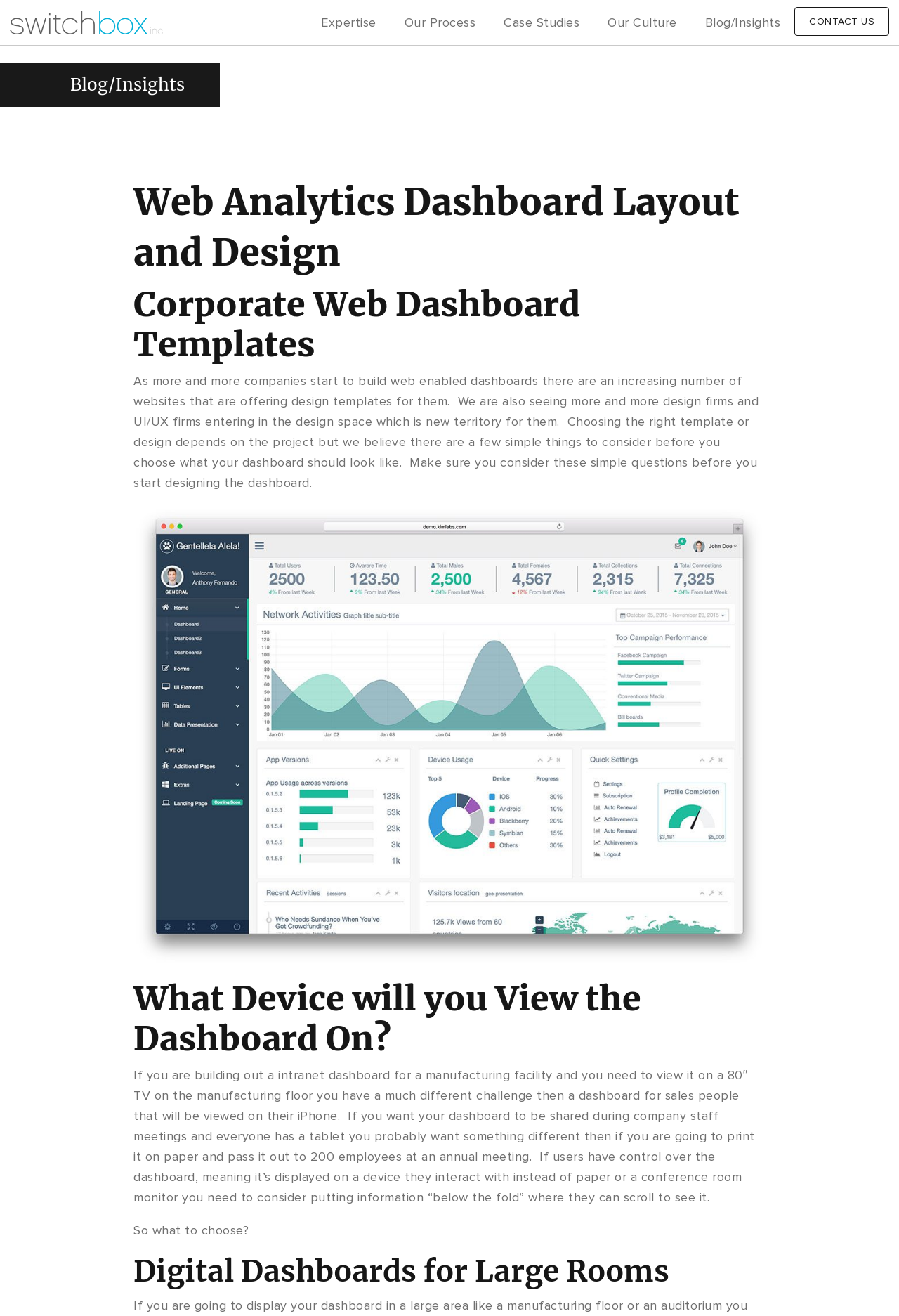Find the bounding box coordinates of the clickable area that will achieve the following instruction: "Explore the 'Blog/Insights' section".

[0.078, 0.056, 0.205, 0.073]